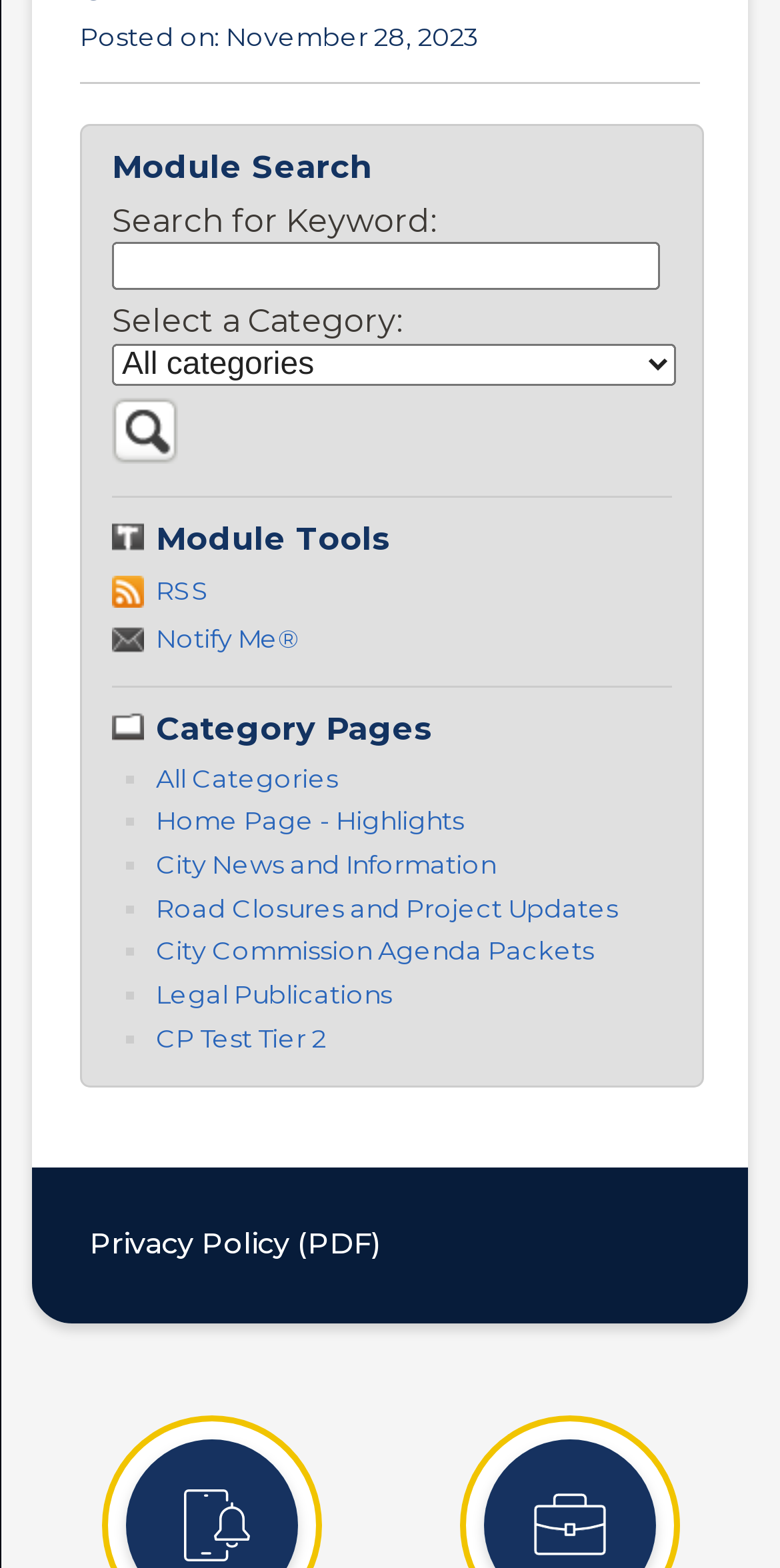Identify the coordinates of the bounding box for the element that must be clicked to accomplish the instruction: "View RSS".

[0.144, 0.365, 0.862, 0.391]